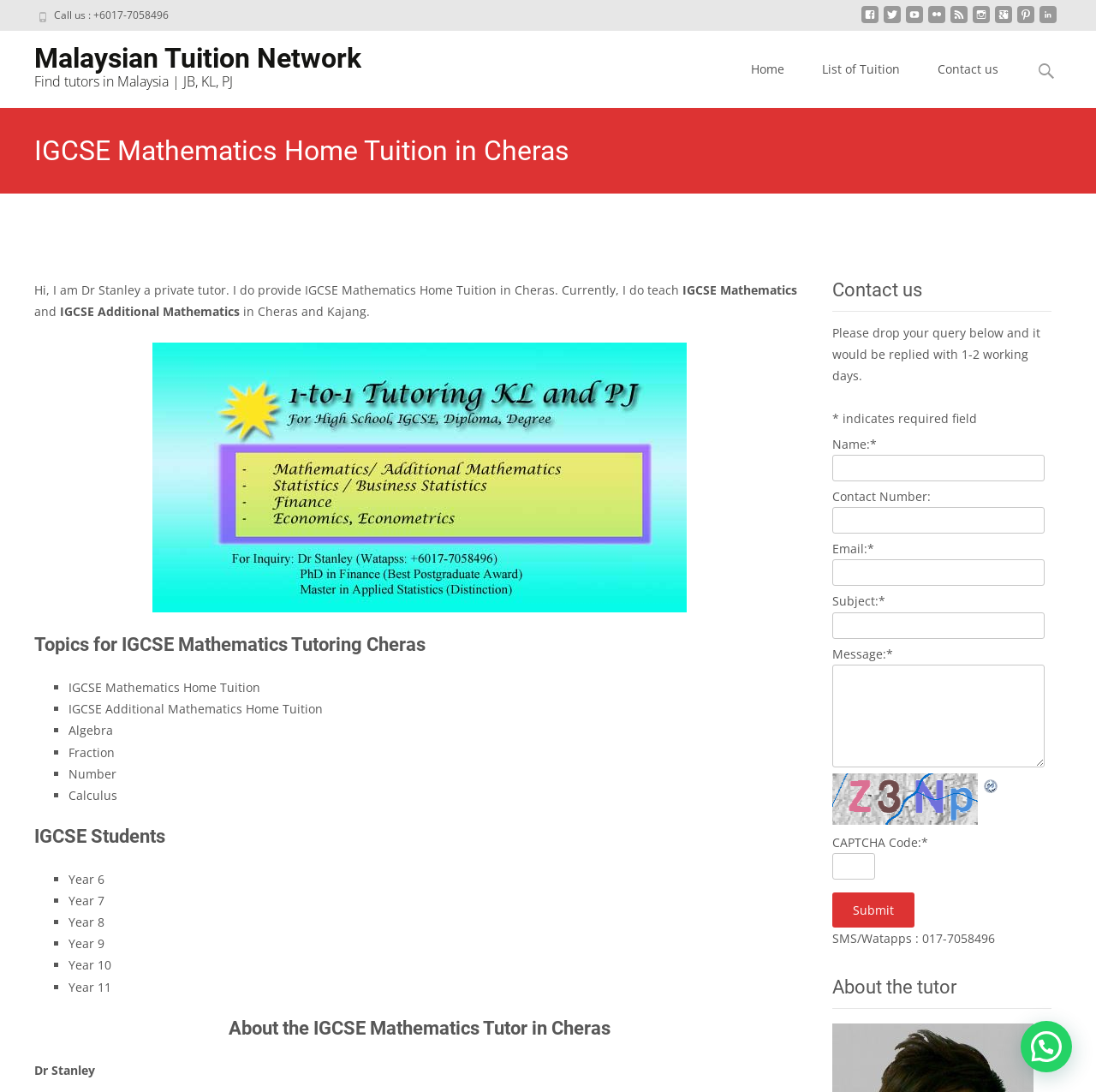Please give a one-word or short phrase response to the following question: 
What is the contact number of the tutor?

+6017-7058496